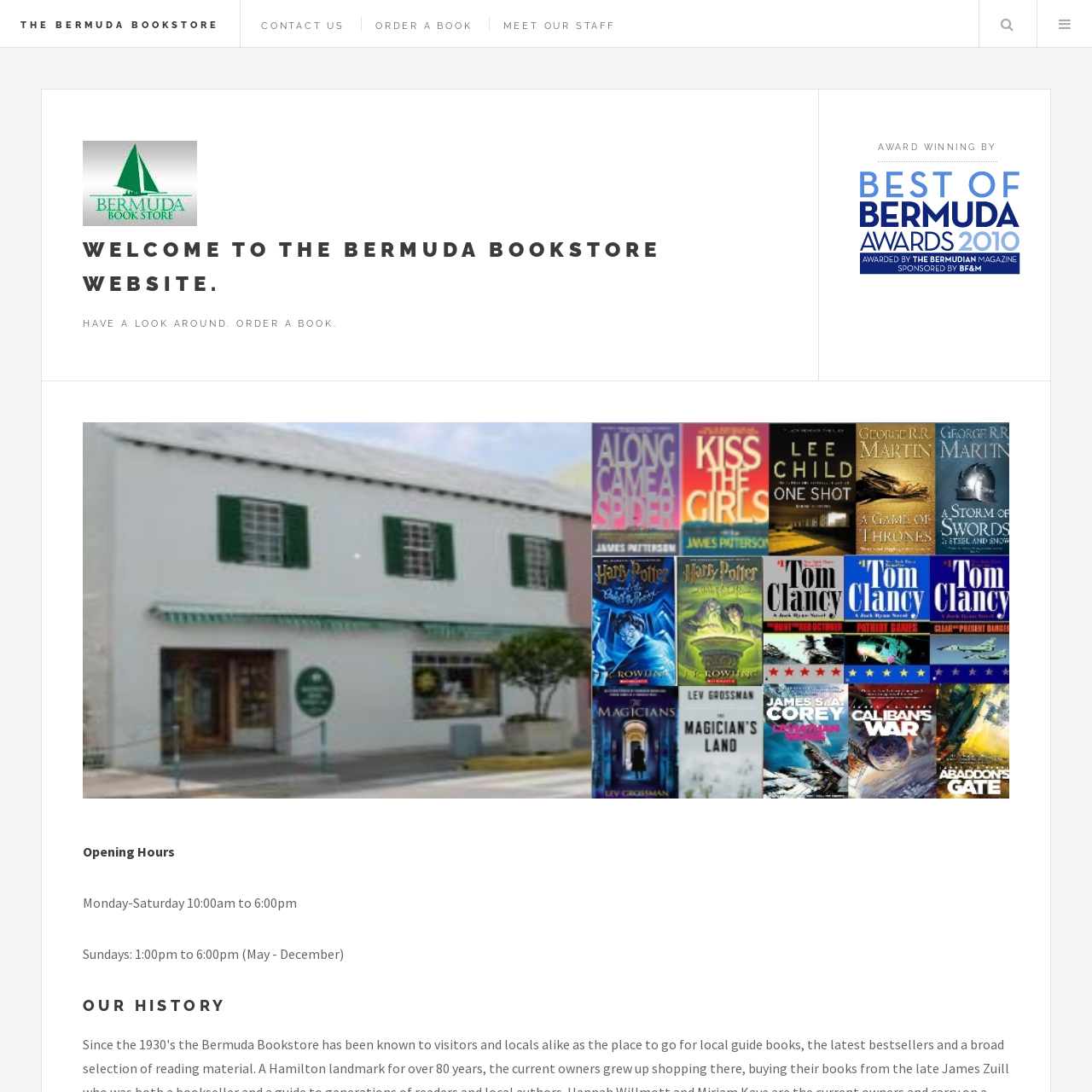Determine the bounding box coordinates of the clickable element to complete this instruction: "View ORDER A BOOK page". Provide the coordinates in the format of four float numbers between 0 and 1, [left, top, right, bottom].

[0.344, 0.018, 0.433, 0.029]